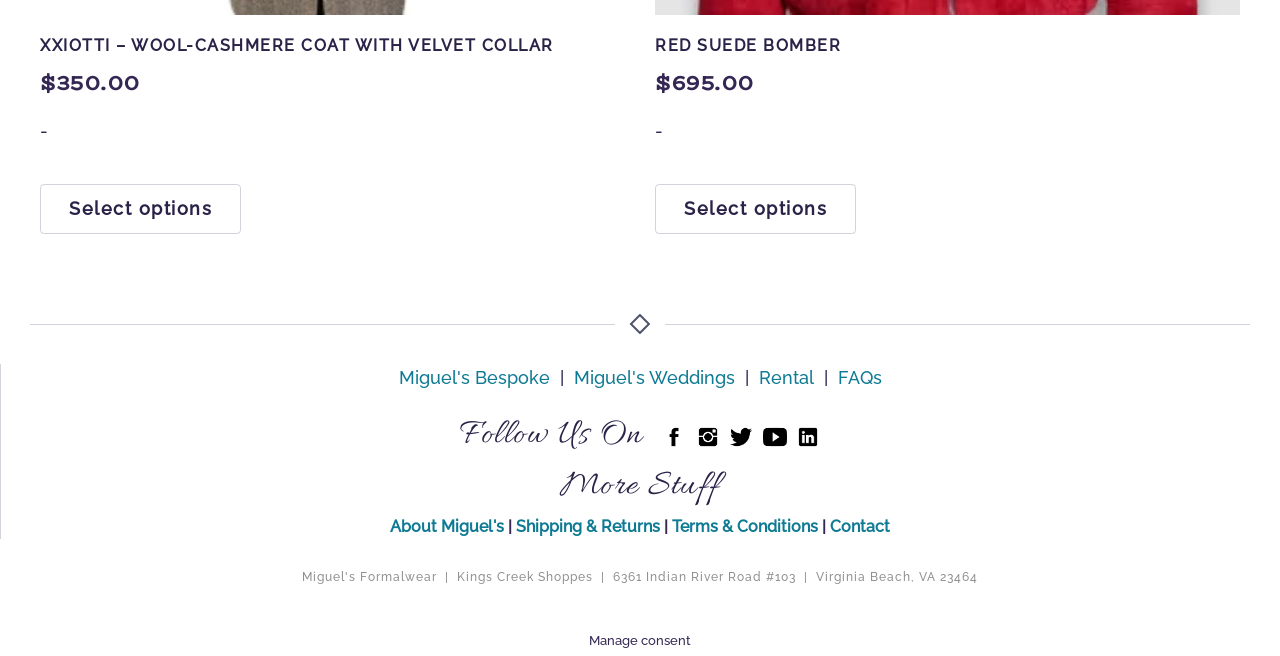Respond with a single word or phrase to the following question:
What is the last link in the 'More Stuff' section?

Contact